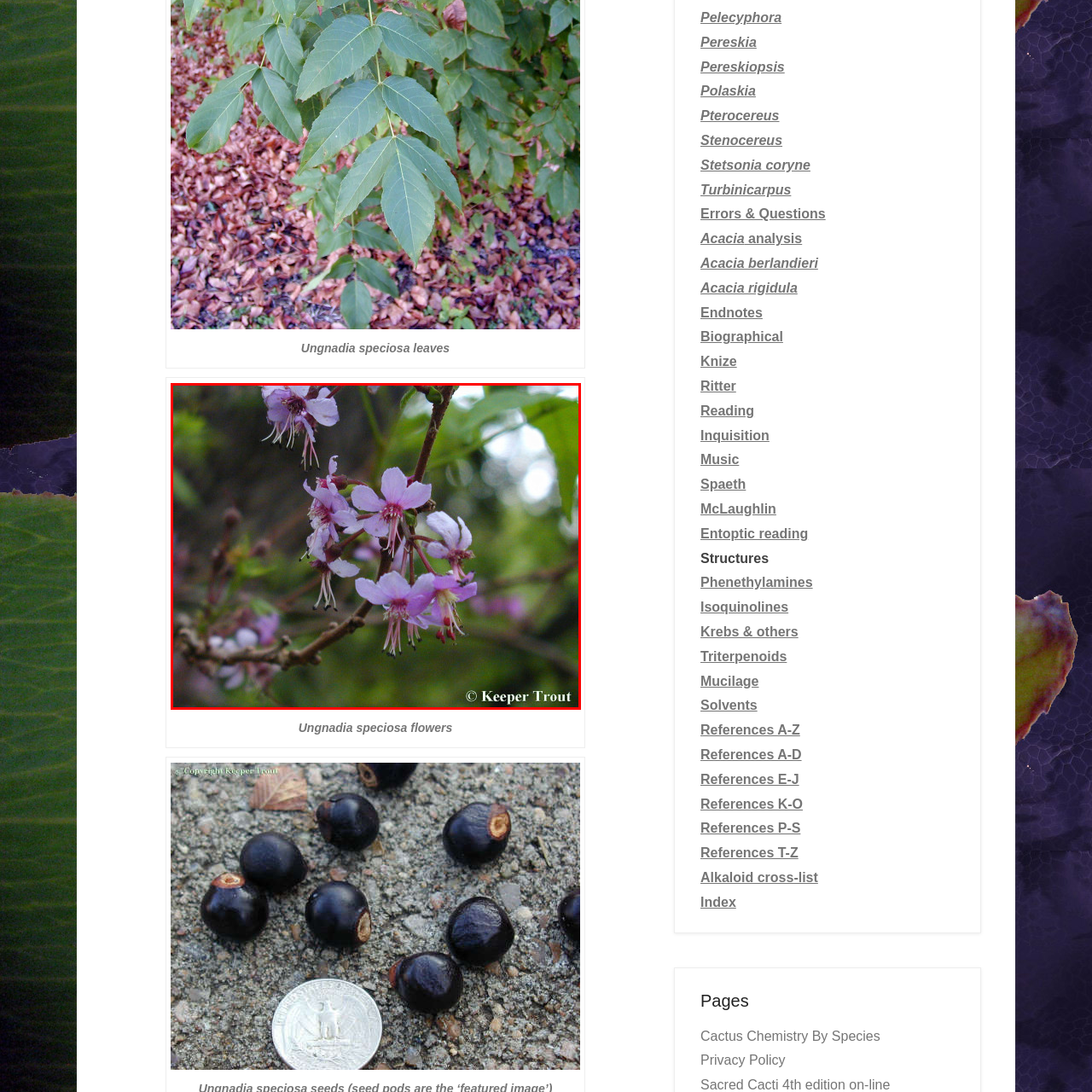Describe in detail the portion of the image that is enclosed within the red boundary.

The image showcases beautiful flowers of "Ungnadia speciosa," commonly known as the Mexican buckeye. These delicate blossoms feature a lovely pink hue, with multiple petals that expose their intricate structures, including prominent stamens. The flowers emerge from slender branches amidst a lush green backdrop, creating a striking contrast. The vibrant colors and details of the blossoms capture the essence of this native plant, which is appreciated for both its ornamental beauty and ecological significance. The photograph is attributed to Keeper Trout, highlighting a moment of natural beauty in a serene setting.